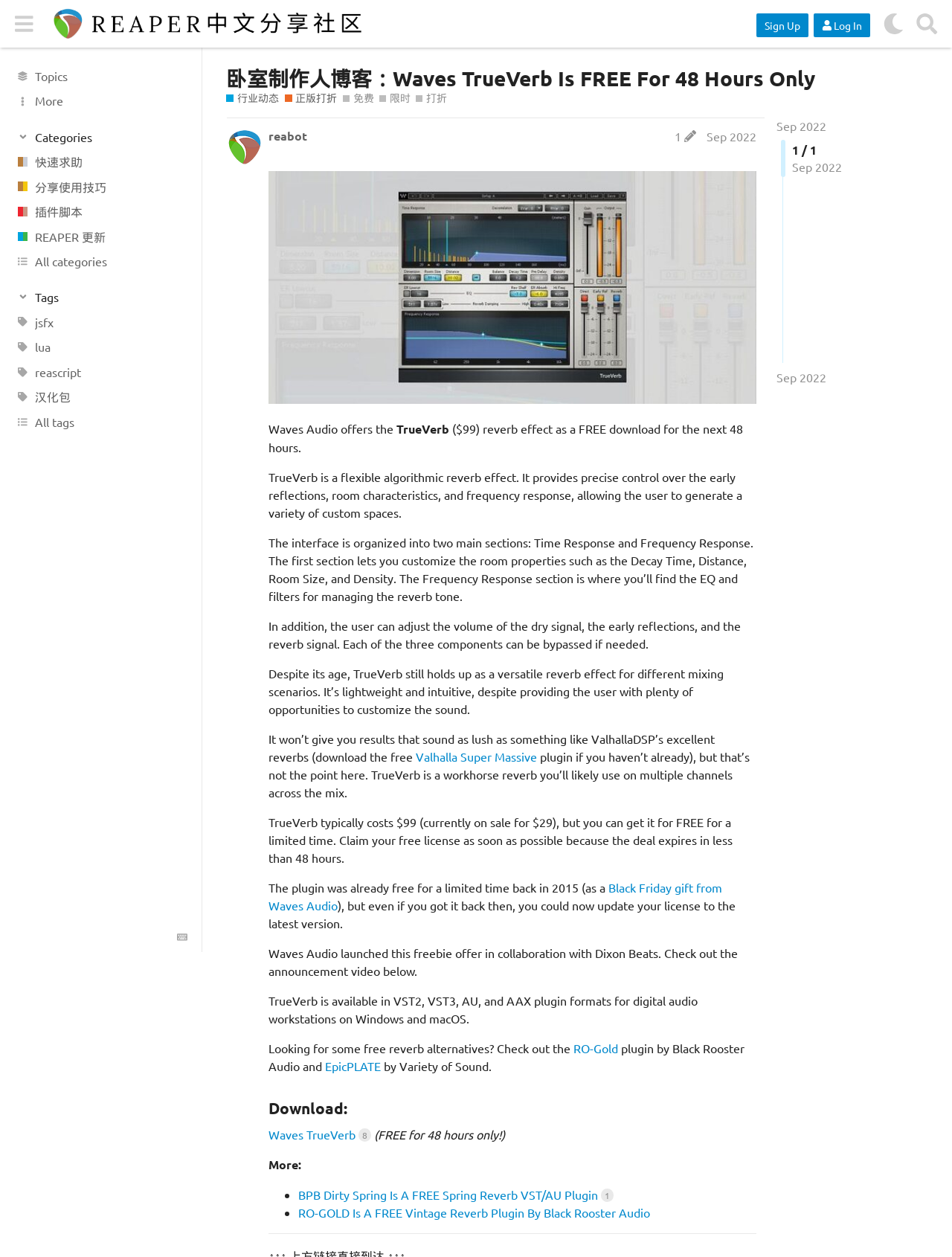Please identify the bounding box coordinates of the element on the webpage that should be clicked to follow this instruction: "View the 'REAPER中文分享社区' link". The bounding box coordinates should be given as four float numbers between 0 and 1, formatted as [left, top, right, bottom].

[0.055, 0.006, 0.38, 0.032]